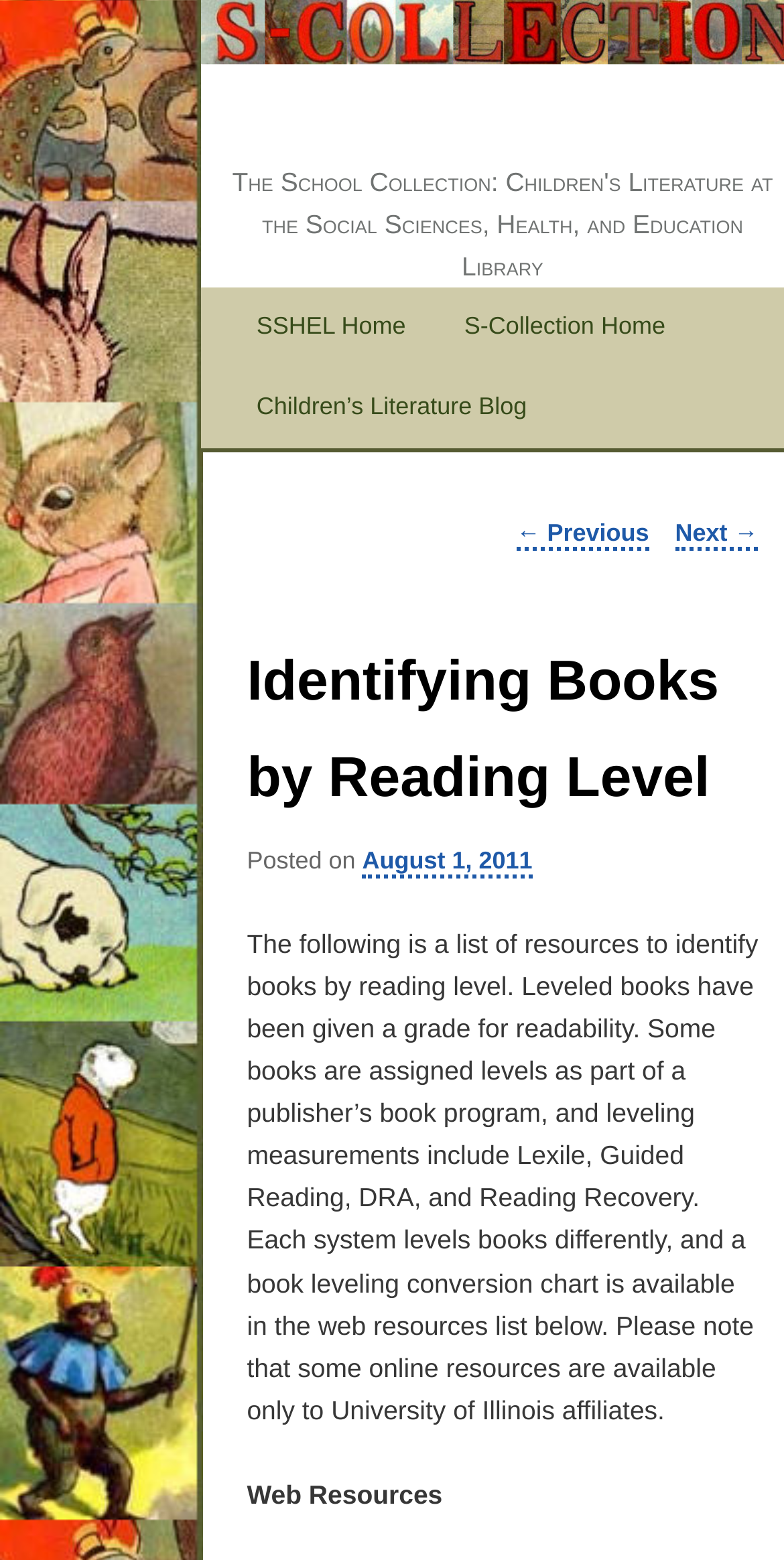Please answer the following question using a single word or phrase: 
What is the purpose of the webpage?

Providing resources for identifying books by reading level